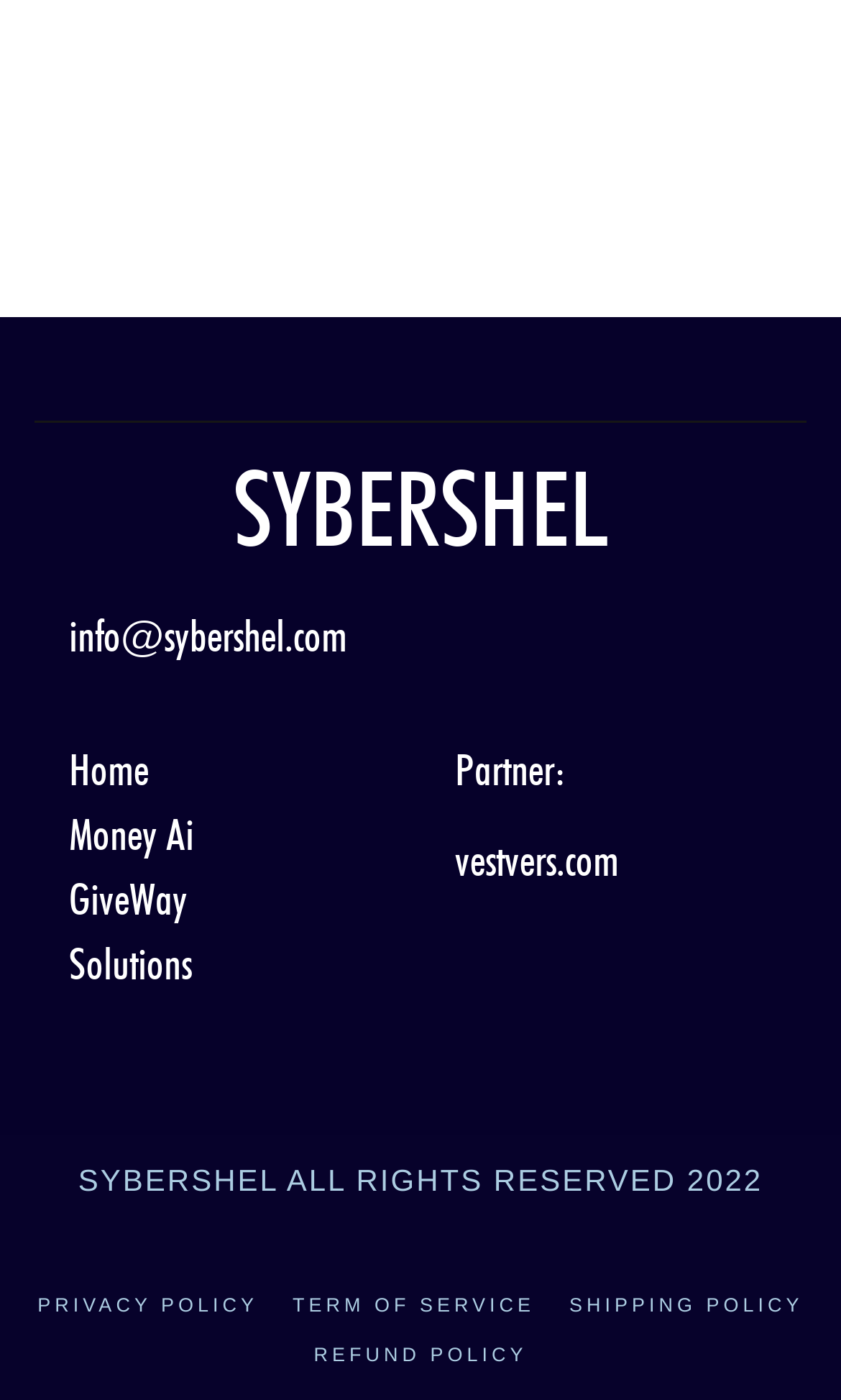Please determine the bounding box coordinates for the UI element described here. Use the format (top-left x, top-left y, bottom-right x, bottom-right y) with values bounded between 0 and 1: Term of Service

[0.348, 0.916, 0.636, 0.95]